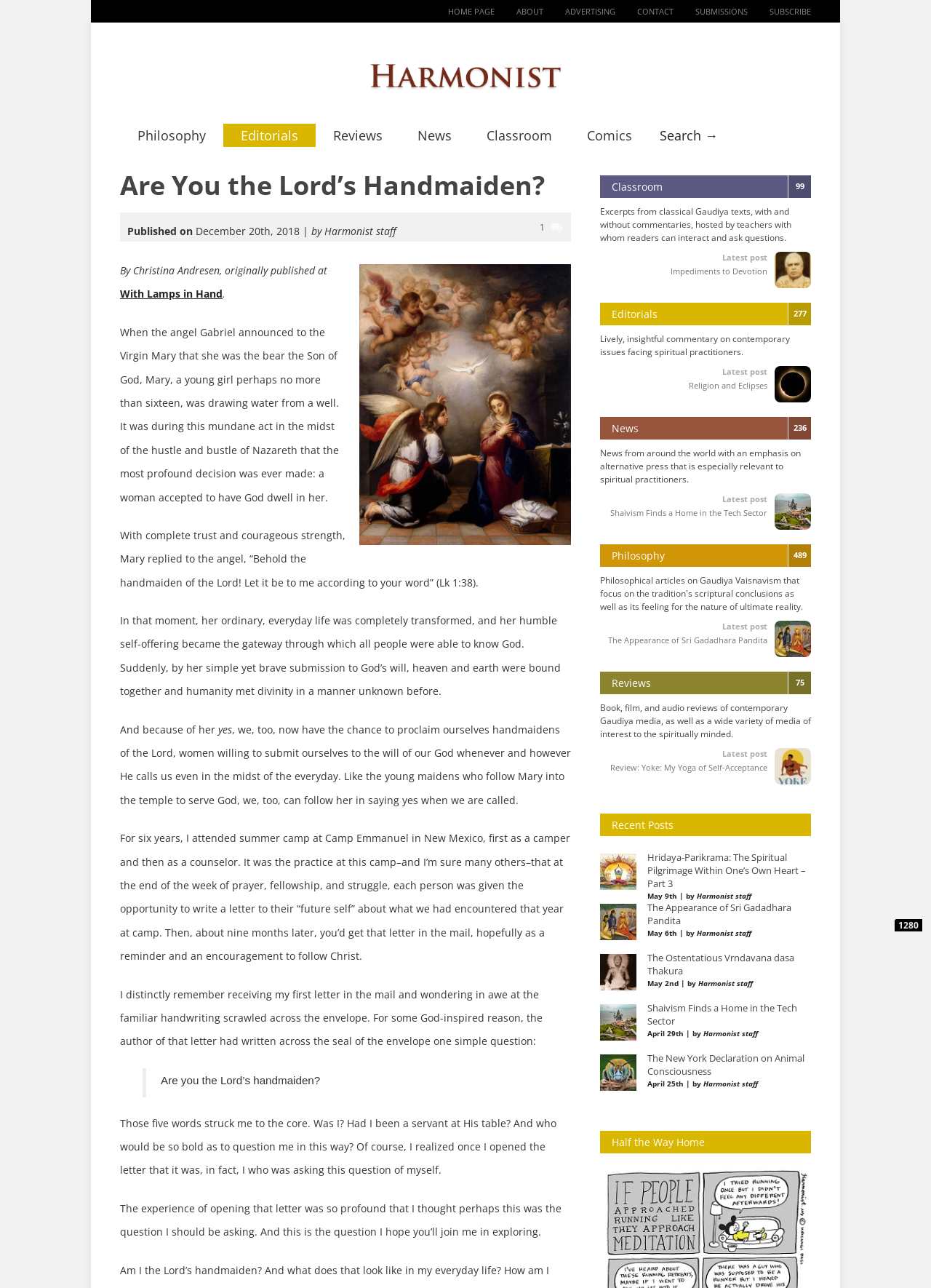Find the bounding box of the web element that fits this description: "Reviews".

[0.339, 0.096, 0.43, 0.114]